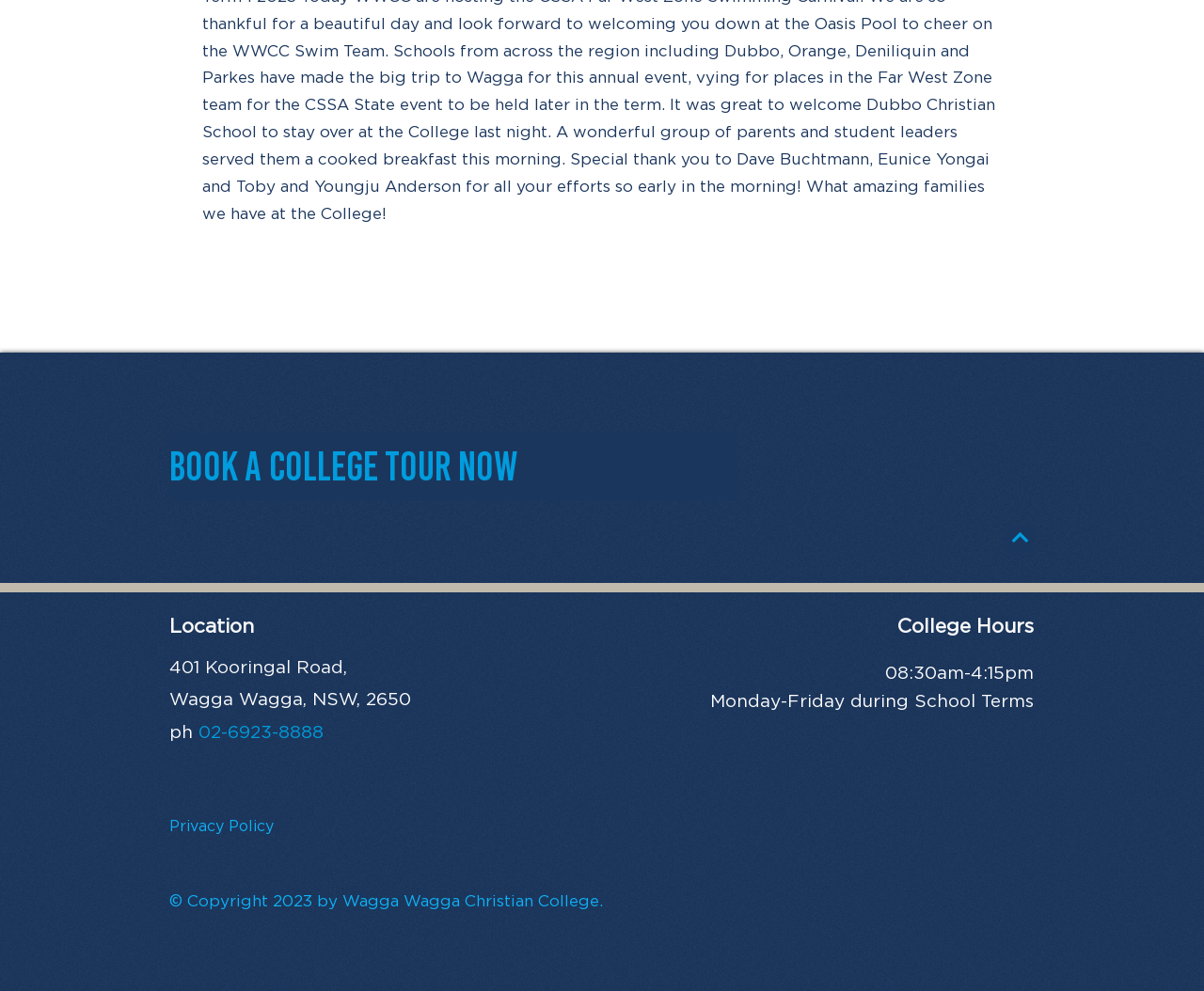From the element description: "BOOK A COLLEGE TOUR NOW", extract the bounding box coordinates of the UI element. The coordinates should be expressed as four float numbers between 0 and 1, in the order [left, top, right, bottom].

[0.141, 0.436, 0.613, 0.505]